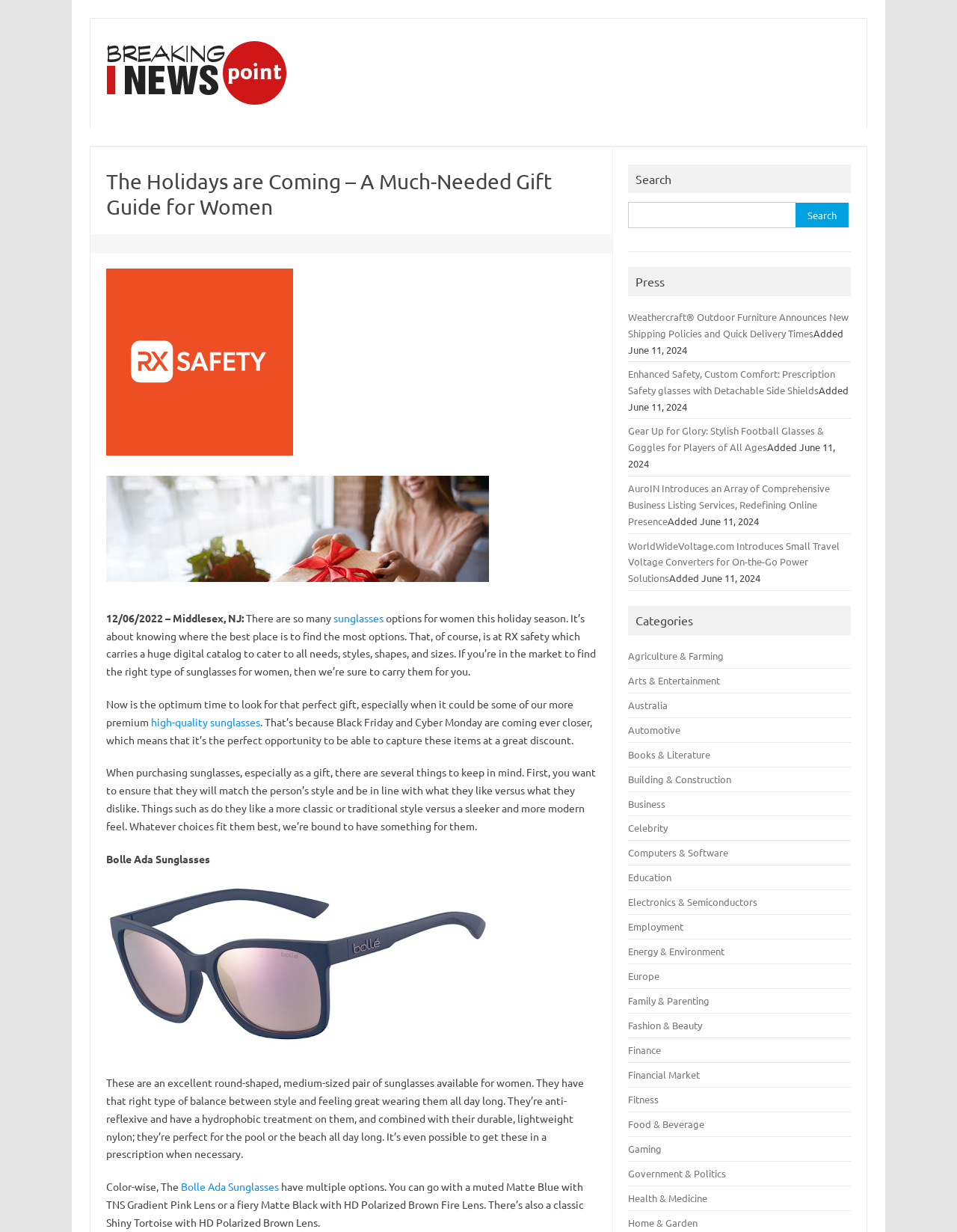Identify the bounding box coordinates of the section that should be clicked to achieve the task described: "Contact us".

None